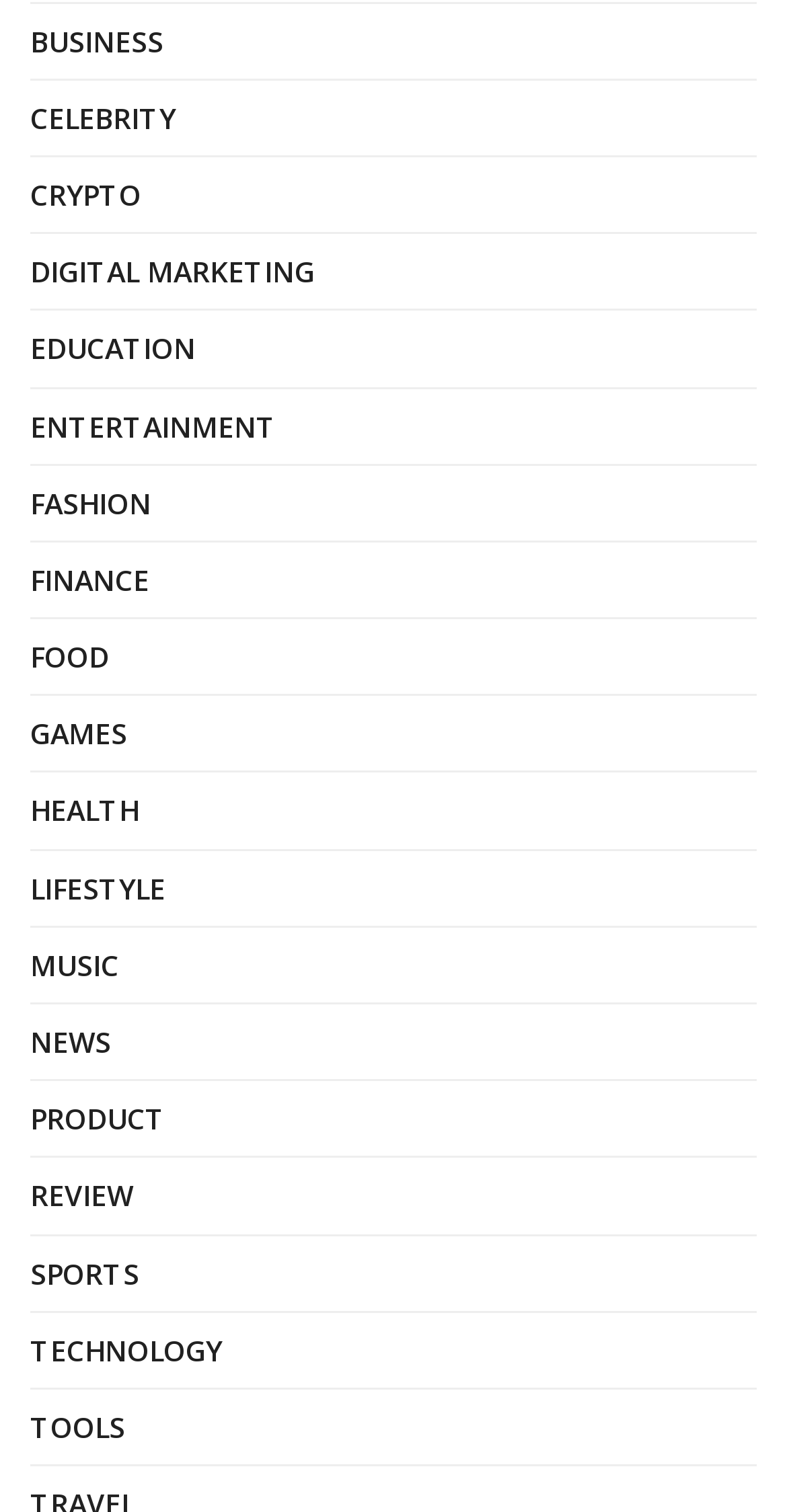Locate the bounding box coordinates of the clickable region necessary to complete the following instruction: "Explore ENTERTAINMENT". Provide the coordinates in the format of four float numbers between 0 and 1, i.e., [left, top, right, bottom].

[0.038, 0.265, 0.351, 0.298]